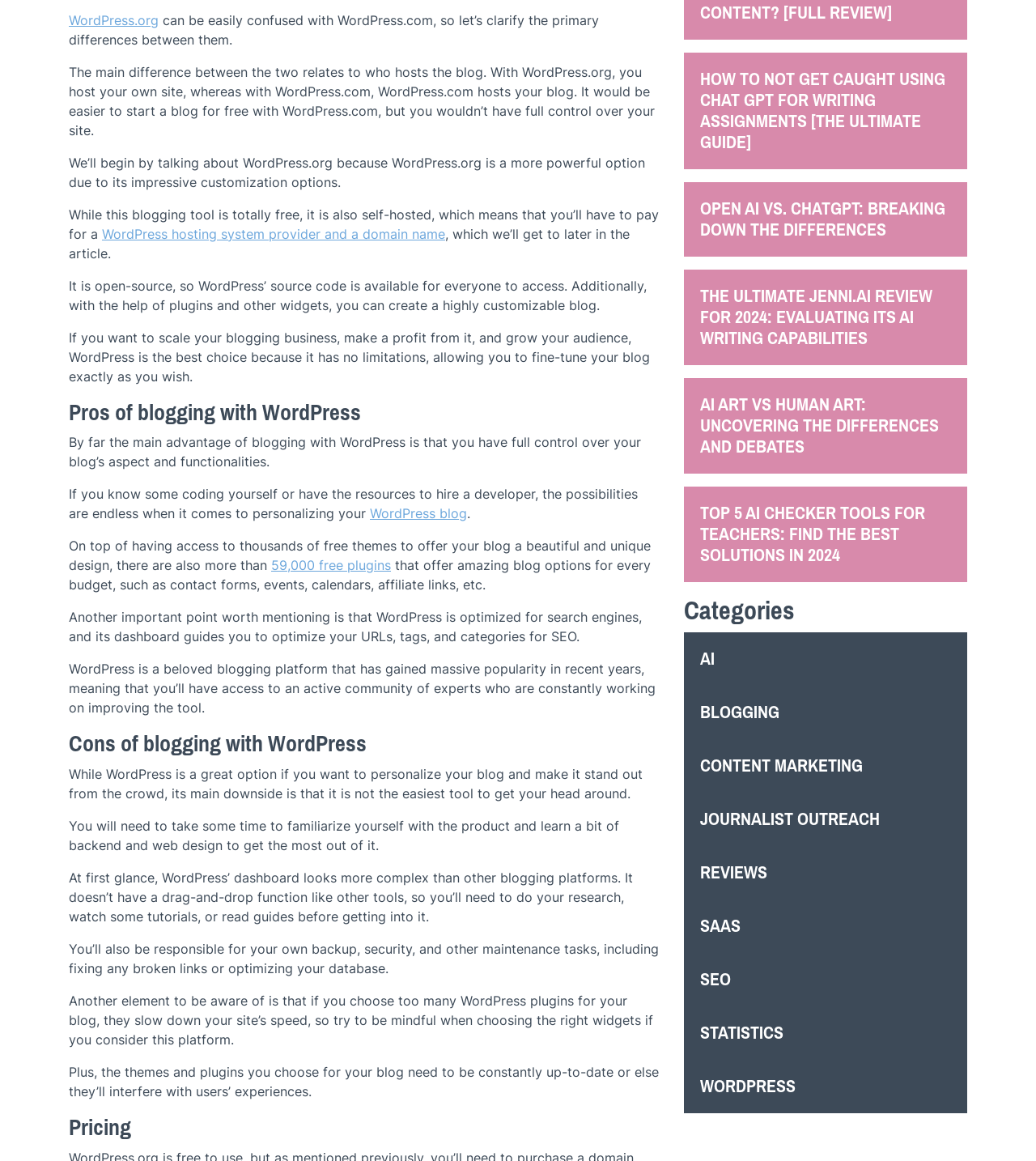What is optimized for search engines in WordPress?
Using the information from the image, answer the question thoroughly.

WordPress is optimized for search engines, and its dashboard guides you to optimize your URLs, tags, and categories for SEO, making it easier to improve your blog's search engine ranking.